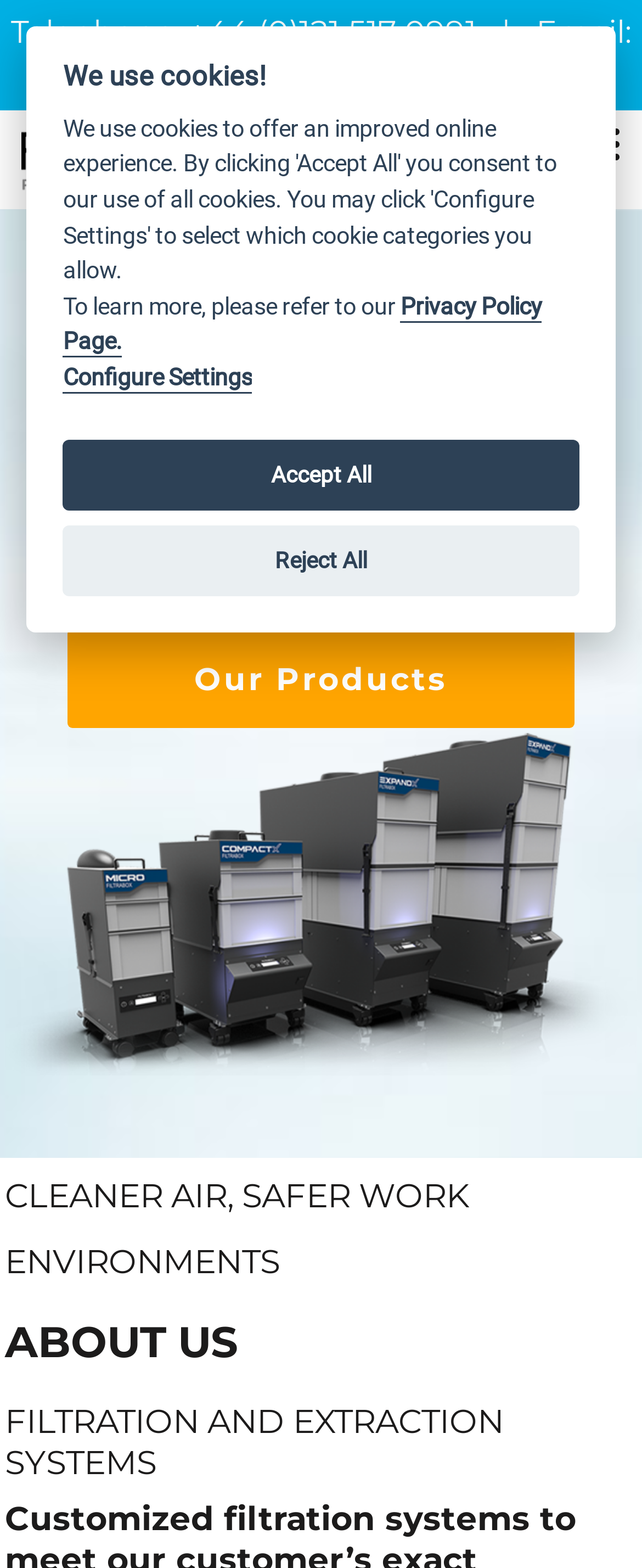Based on the visual content of the image, answer the question thoroughly: What is the theme of the webpage?

I found a heading element on the webpage that says 'CLEANER AIR, SAFER WORK ENVIRONMENTS', which suggests that the theme of the webpage is related to cleaner air and safer work environments.